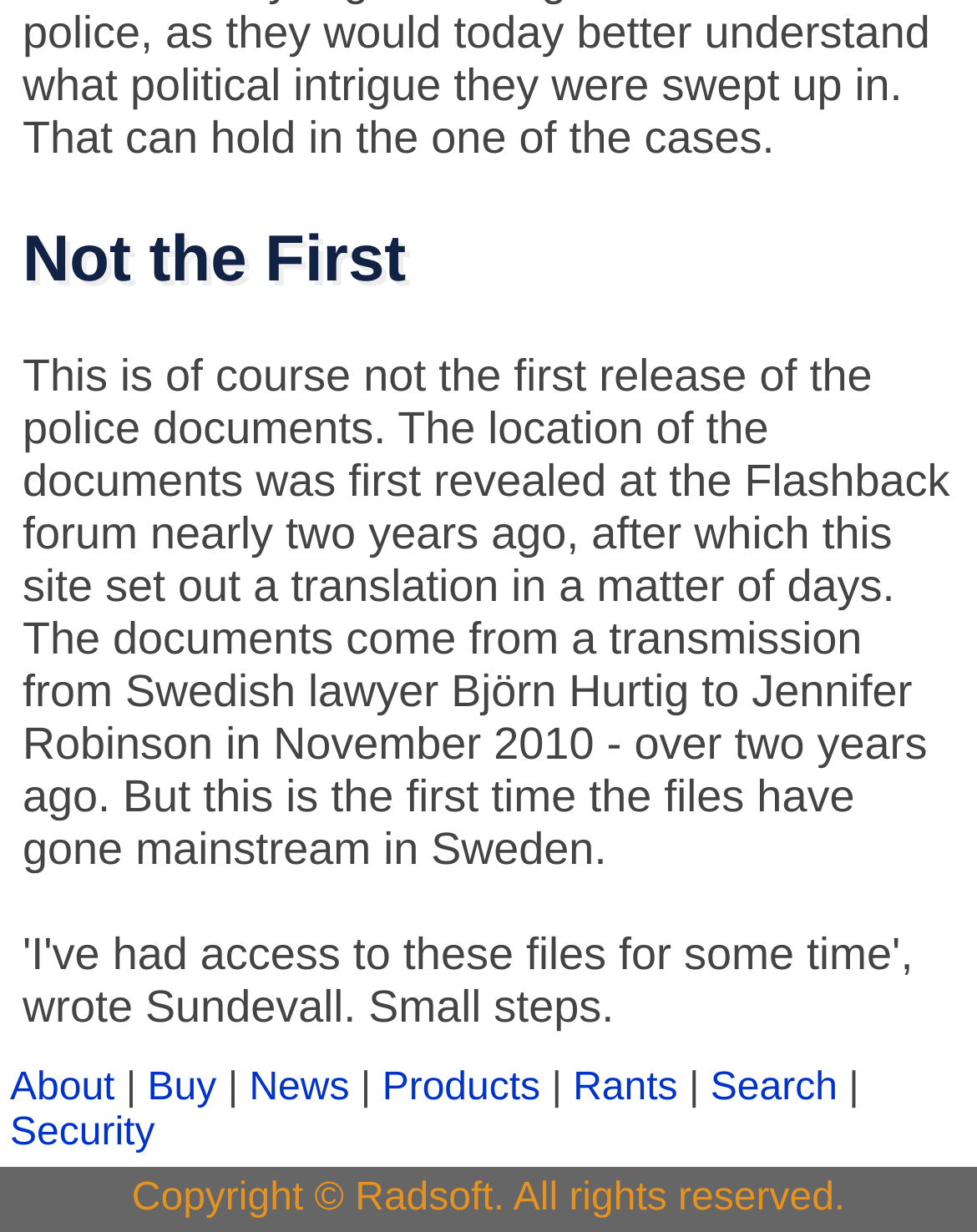How many links are in the navigation bar?
Please provide a single word or phrase based on the screenshot.

7